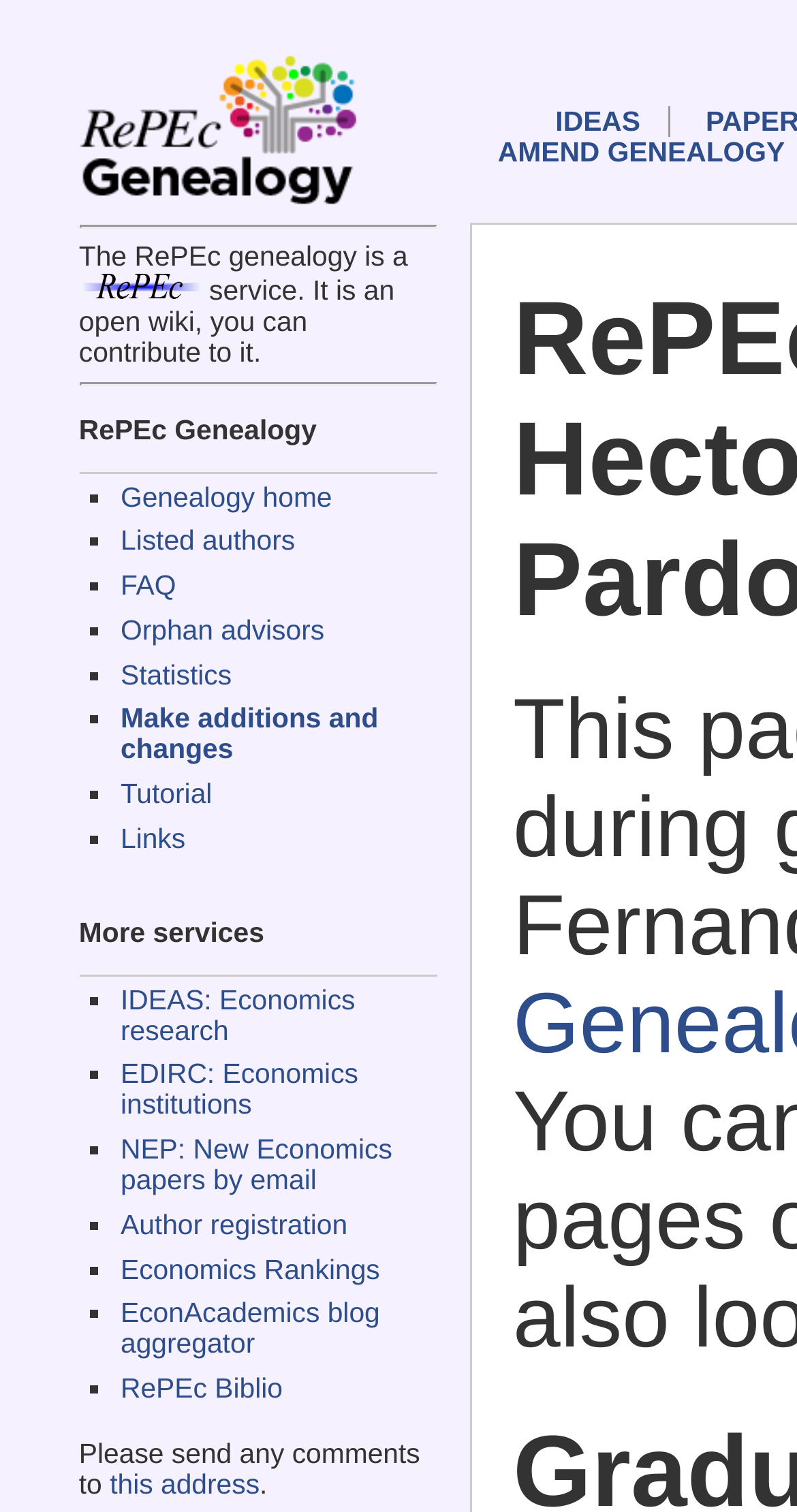How many separators are present on the webpage?
Using the image, provide a concise answer in one word or a short phrase.

2